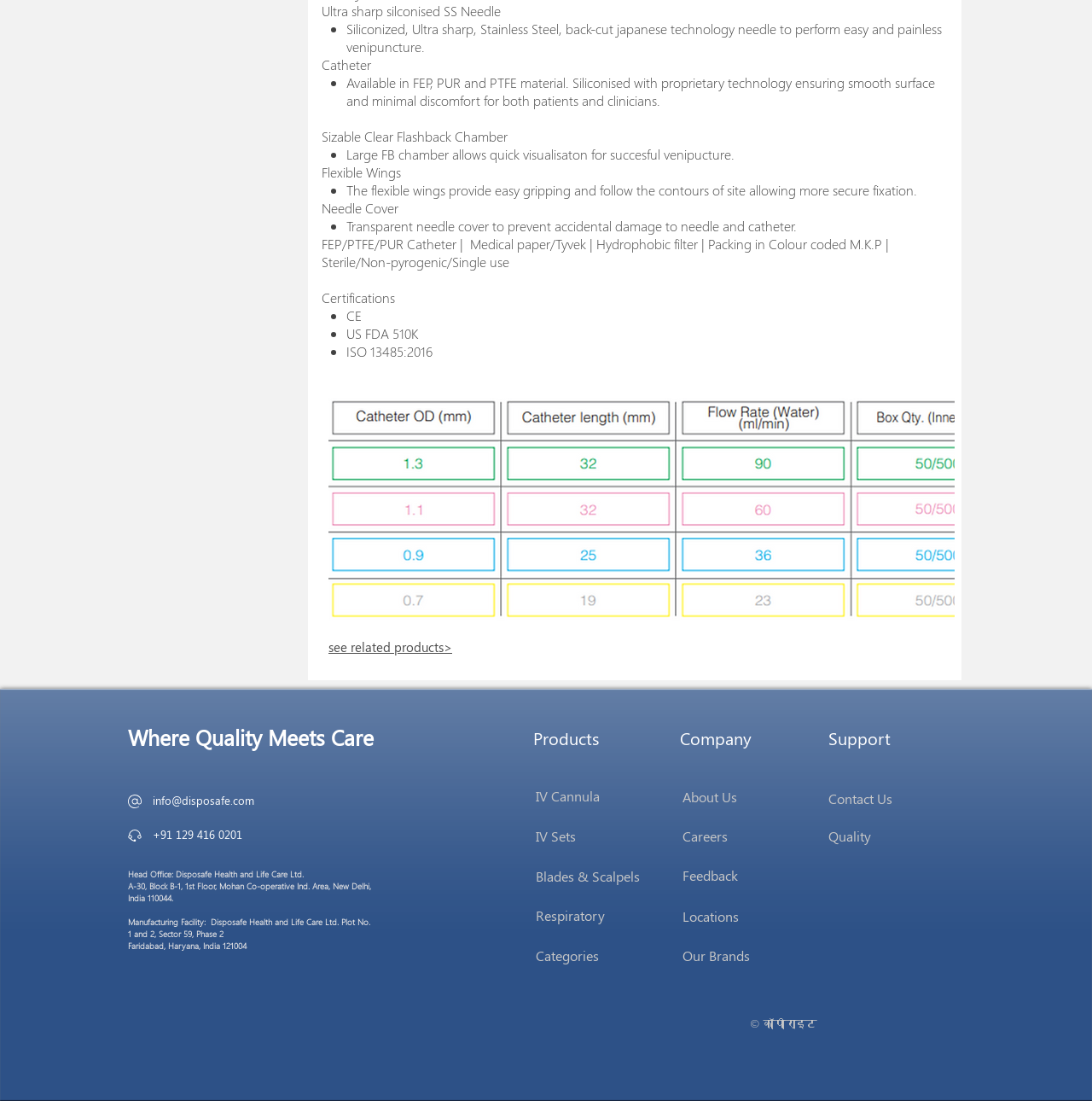What is the location of the manufacturing facility?
From the screenshot, supply a one-word or short-phrase answer.

Faridabad, Haryana, India